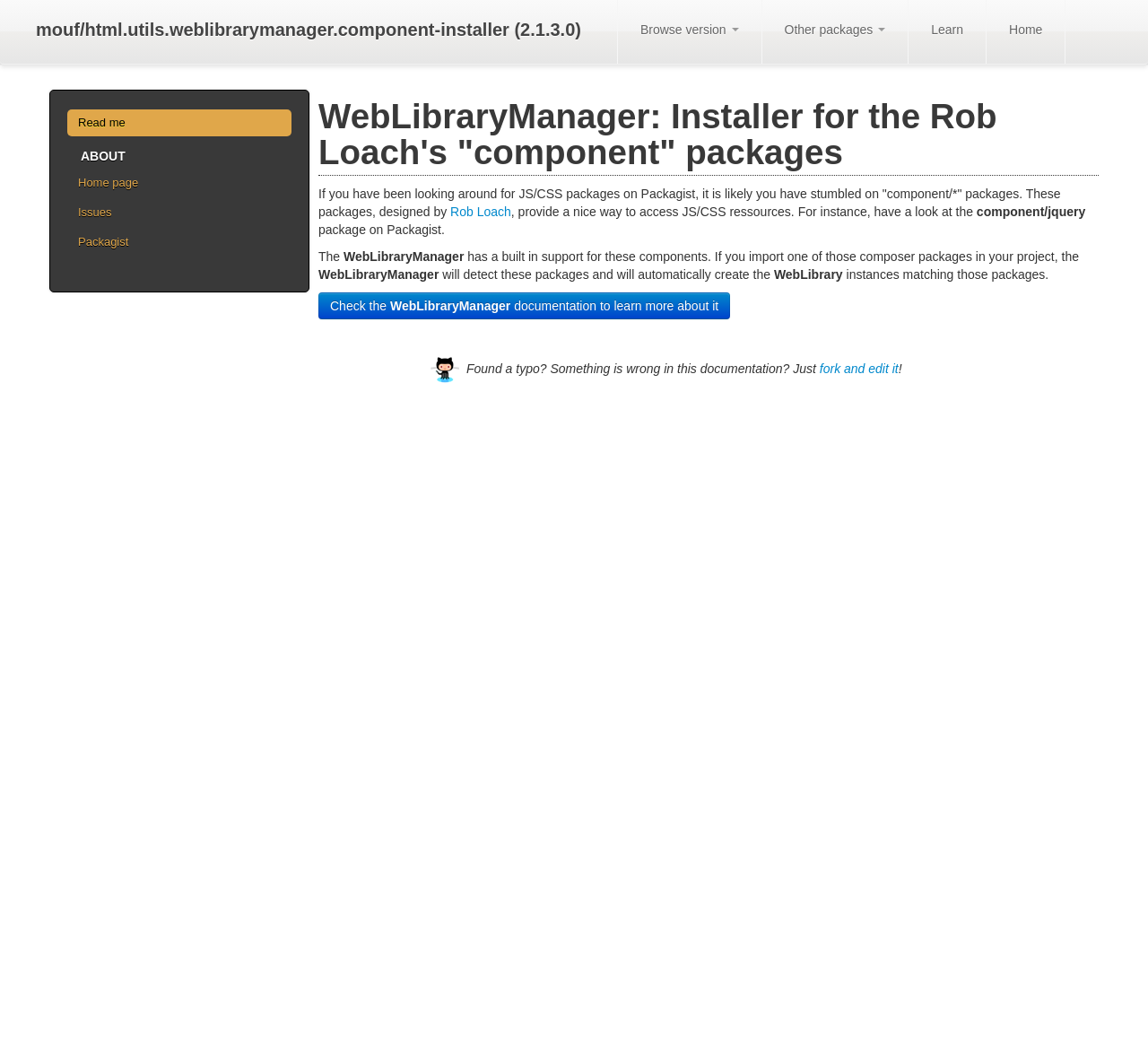What is the main heading of this webpage? Please extract and provide it.

WebLibraryManager: Installer for the Rob Loach's "component" packages